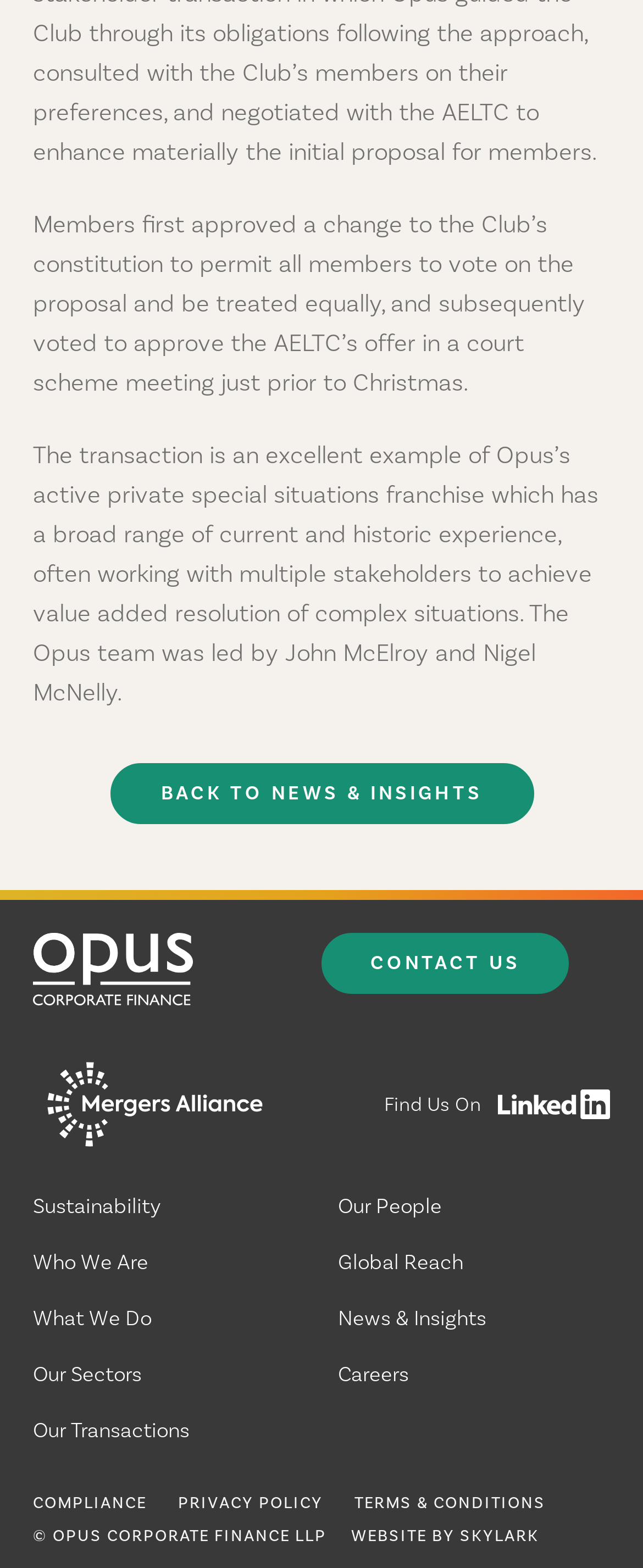Please locate the bounding box coordinates of the element's region that needs to be clicked to follow the instruction: "contact us". The bounding box coordinates should be provided as four float numbers between 0 and 1, i.e., [left, top, right, bottom].

[0.5, 0.595, 0.885, 0.634]